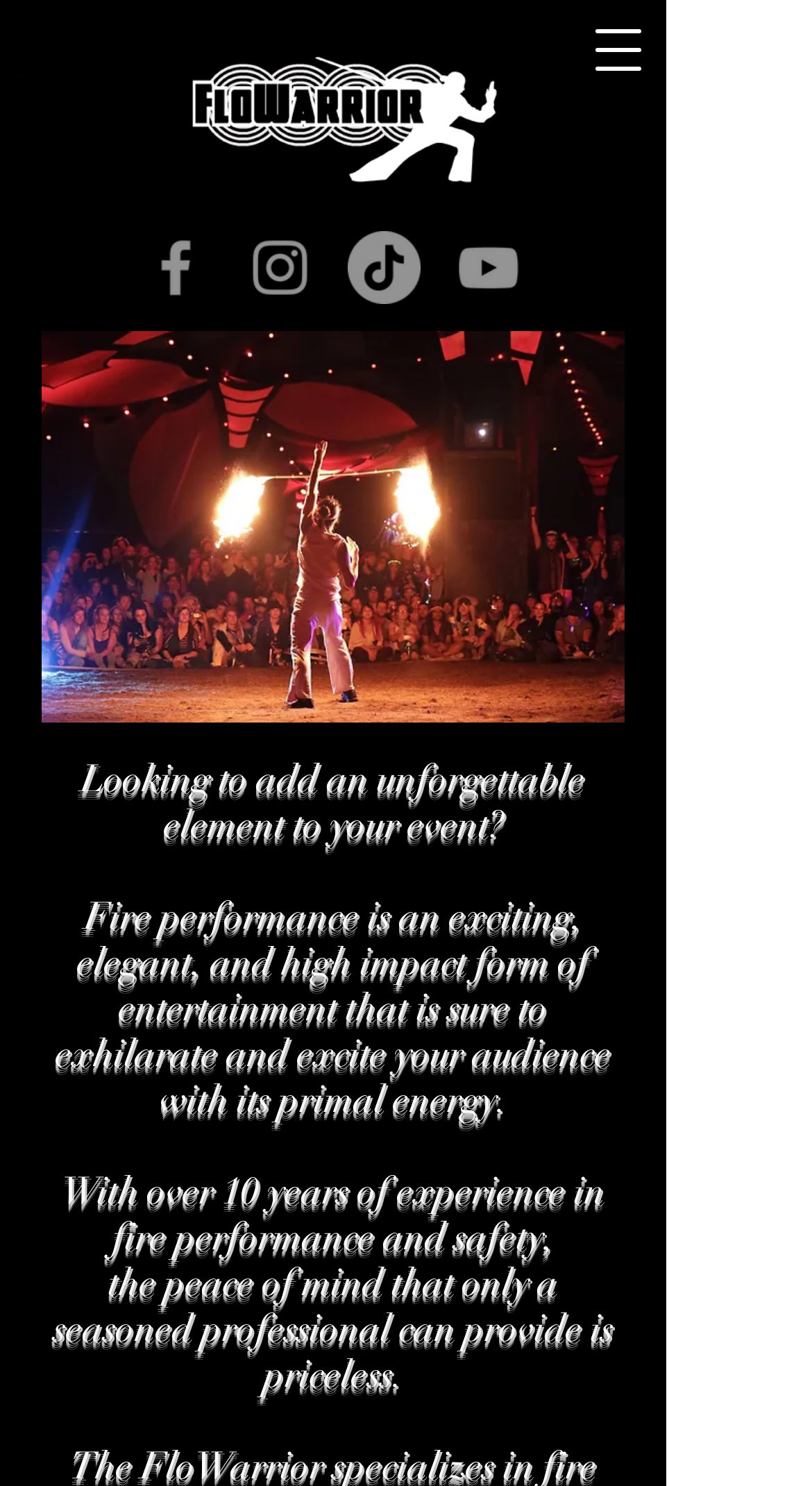Using the format (top-left x, top-left y, bottom-right x, bottom-right y), provide the bounding box coordinates for the described UI element. All values should be floating point numbers between 0 and 1: aria-label="Open navigation menu"

[0.705, 0.0, 0.815, 0.067]